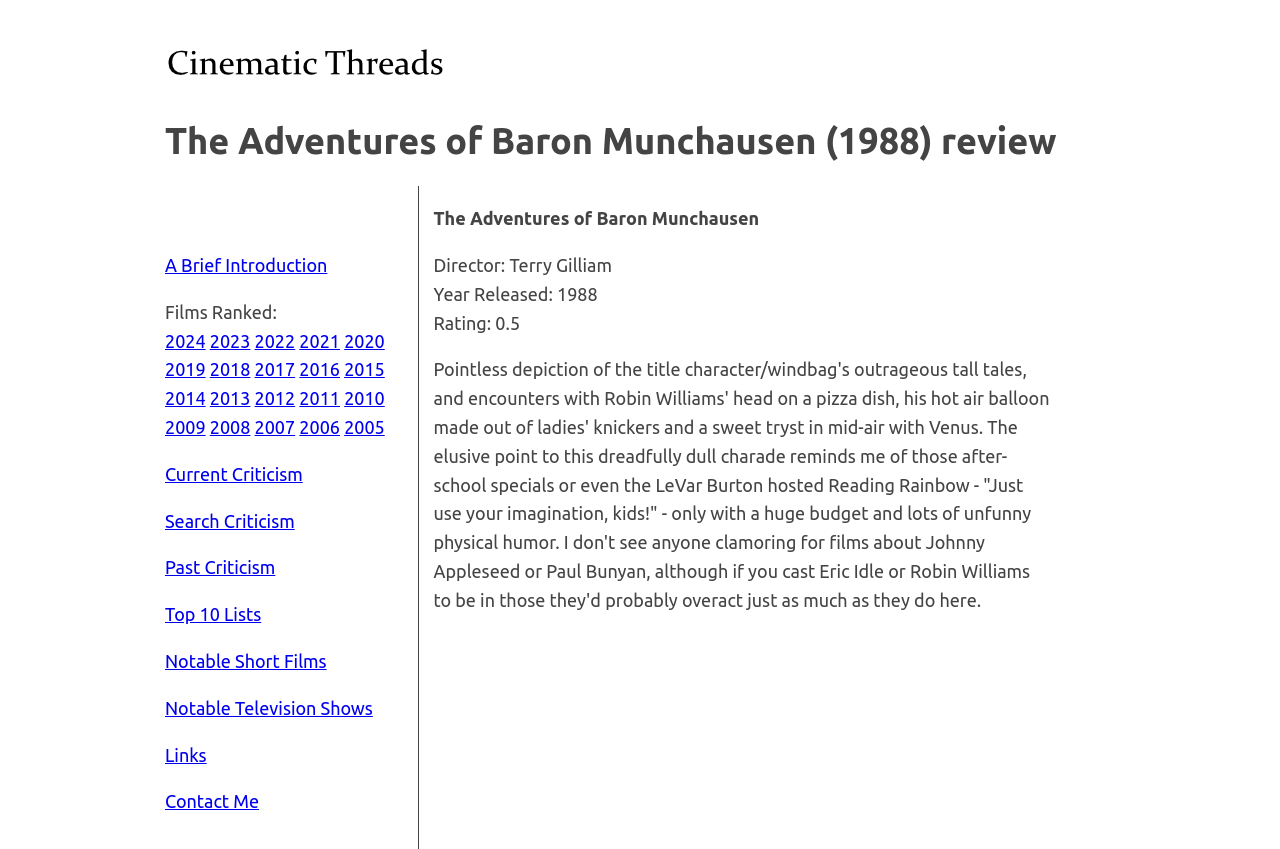Using the image as a reference, answer the following question in as much detail as possible:
Who is the director of the movie?

I found the director's name by looking at the static text element that says 'Director: Terry Gilliam' located at the coordinates [0.339, 0.3, 0.478, 0.324].